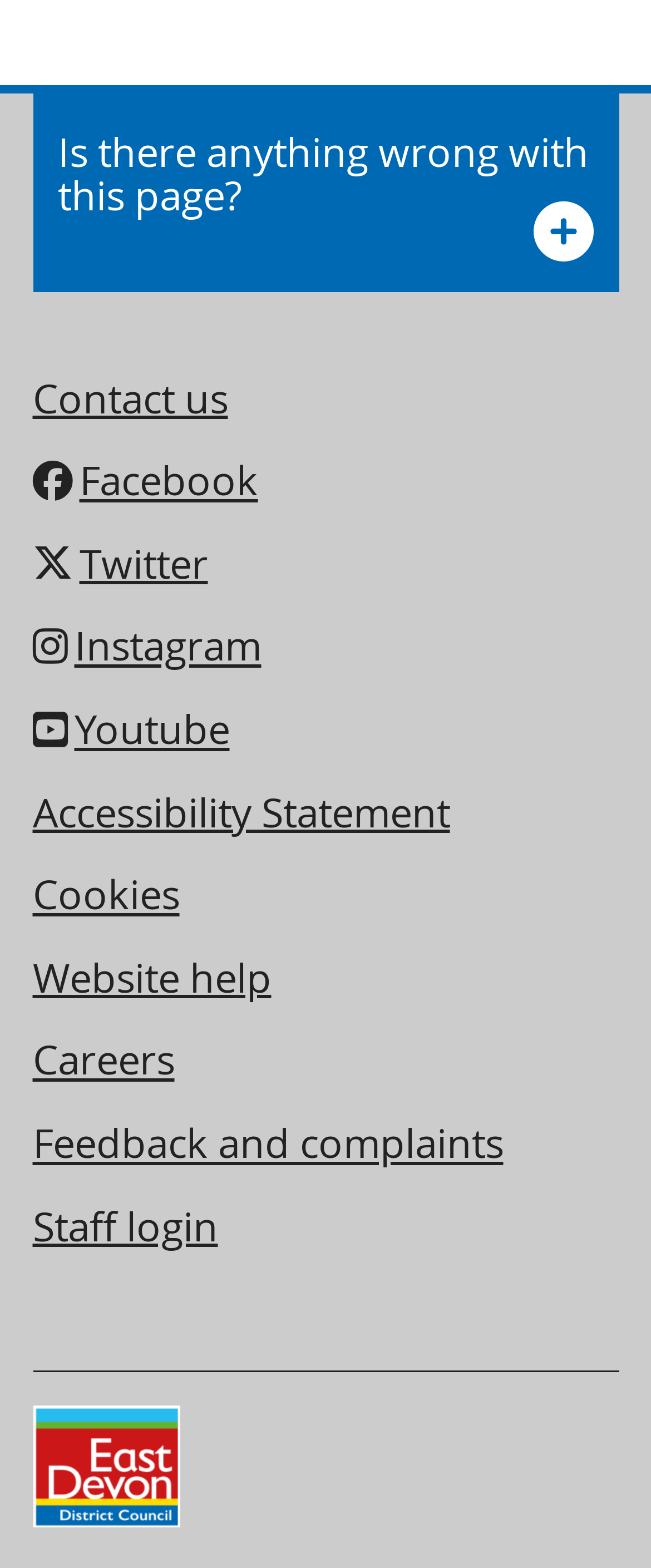What type of services are available under 'Additional online services'?
Give a thorough and detailed response to the question.

I looked at the links under the 'Additional online services' section, which include 'Careers', 'Feedback and complaints', and 'Staff login', suggesting that these are the types of services available.